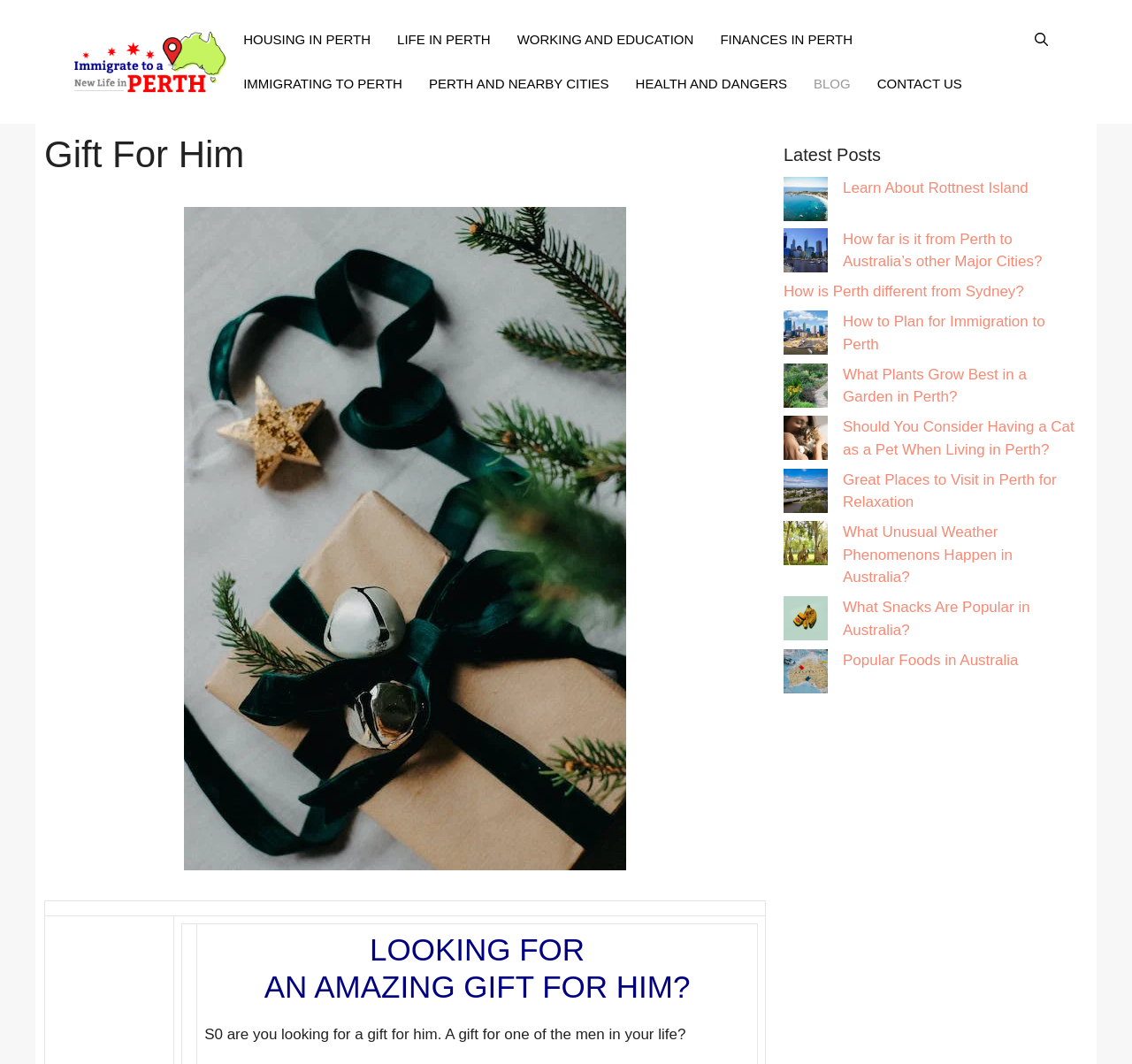Determine the bounding box coordinates of the clickable area required to perform the following instruction: "Read the blog". The coordinates should be represented as four float numbers between 0 and 1: [left, top, right, bottom].

[0.707, 0.058, 0.763, 0.1]